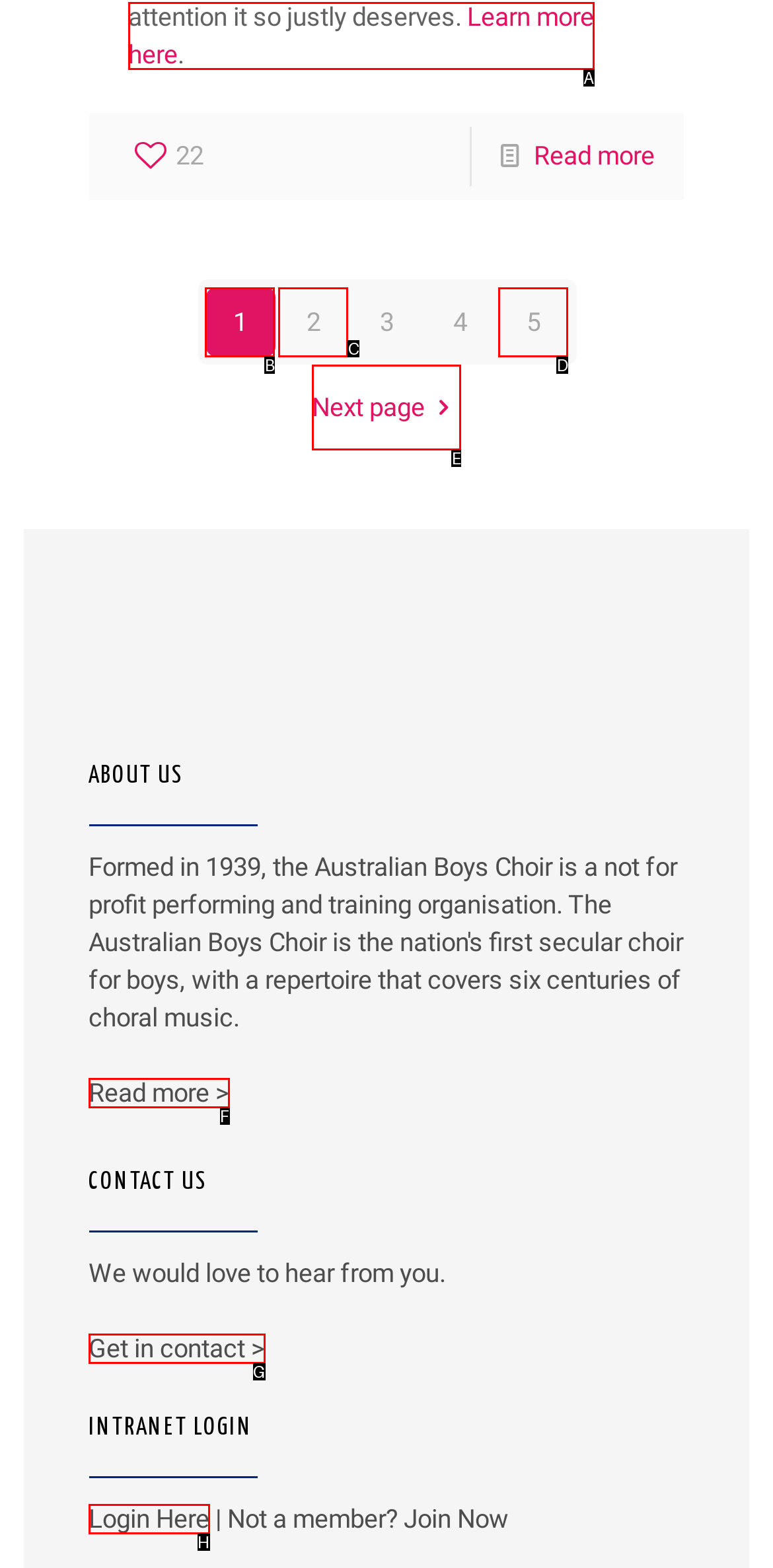Choose the option that matches the following description: April 11, 2020
Reply with the letter of the selected option directly.

None